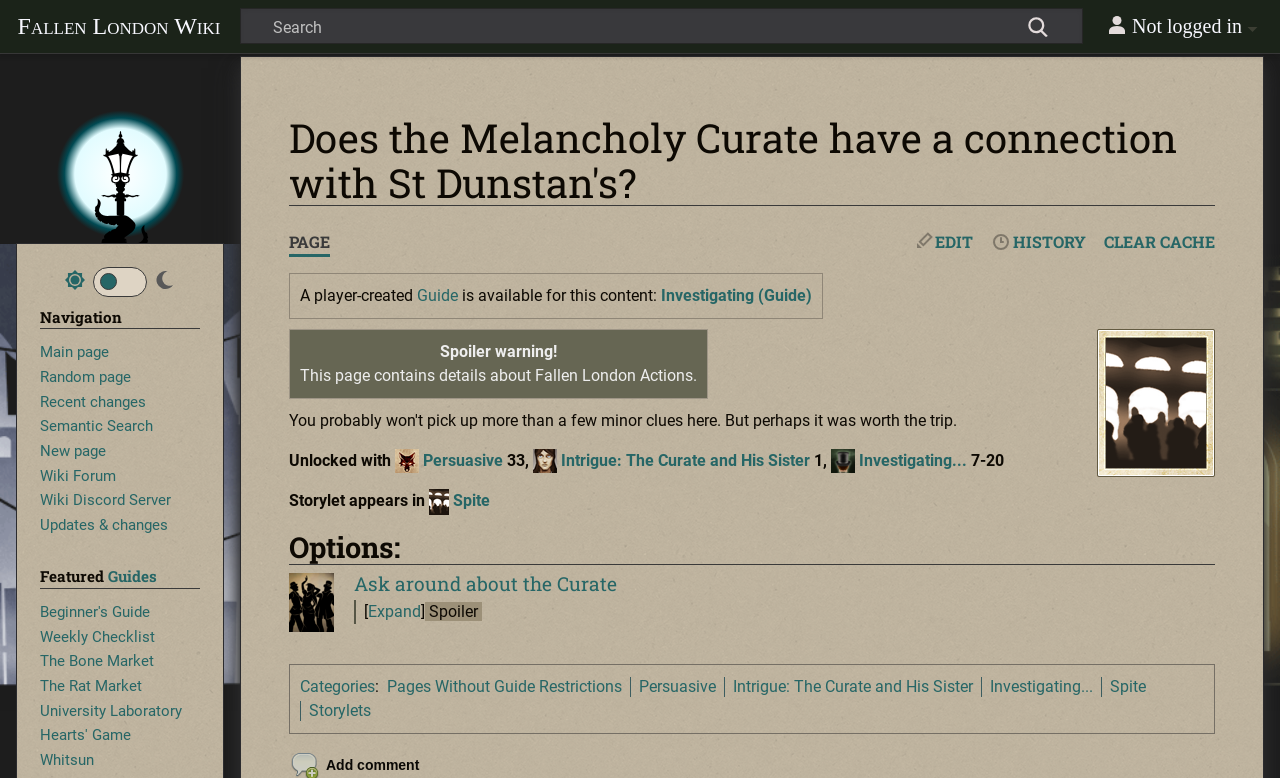Identify the bounding box coordinates of the section that should be clicked to achieve the task described: "Toggle dark mode".

[0.073, 0.343, 0.115, 0.382]